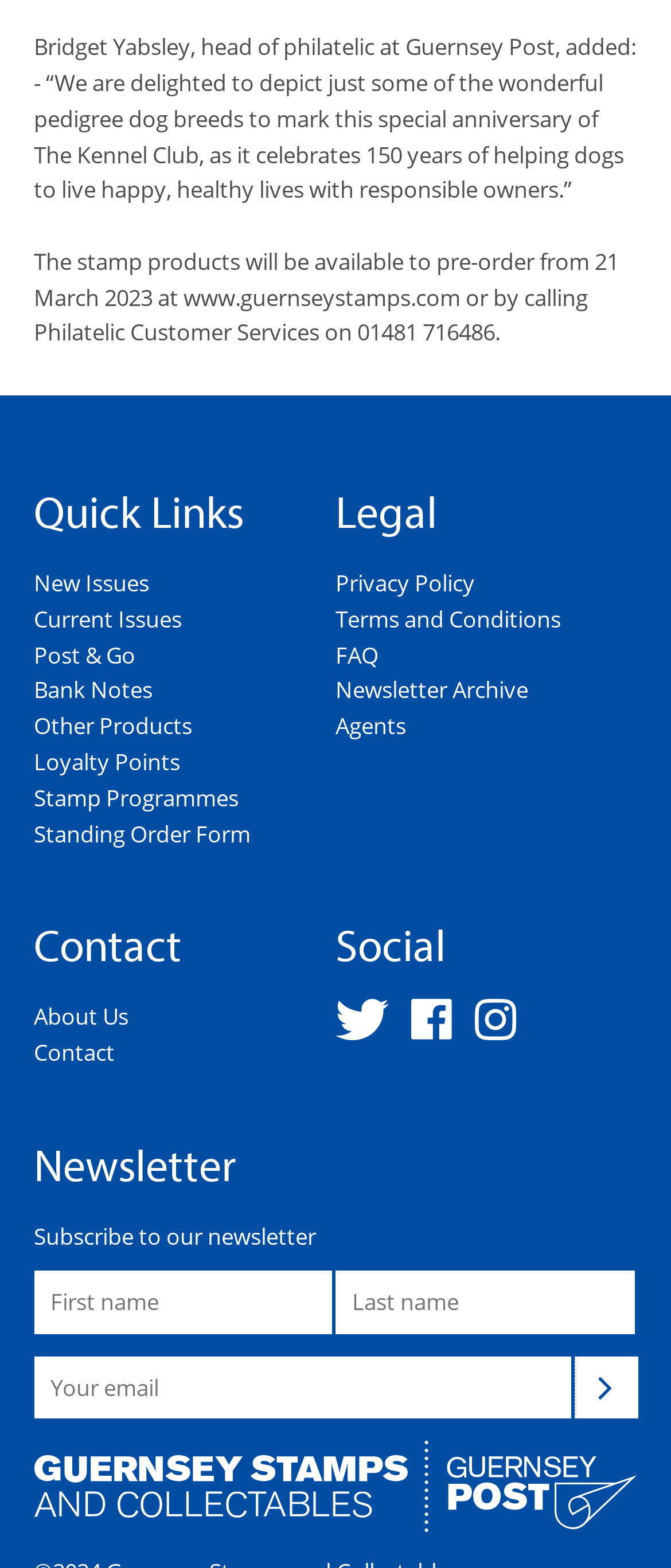What is the phone number for Philatelic Customer Services?
Look at the image and construct a detailed response to the question.

The phone number for Philatelic Customer Services is mentioned in the second StaticText element, which says 'The stamp products will be available to pre-order from 21 March 2023 at www.guernseystamps.com or by calling Philatelic Customer Services on 01481 716486.'